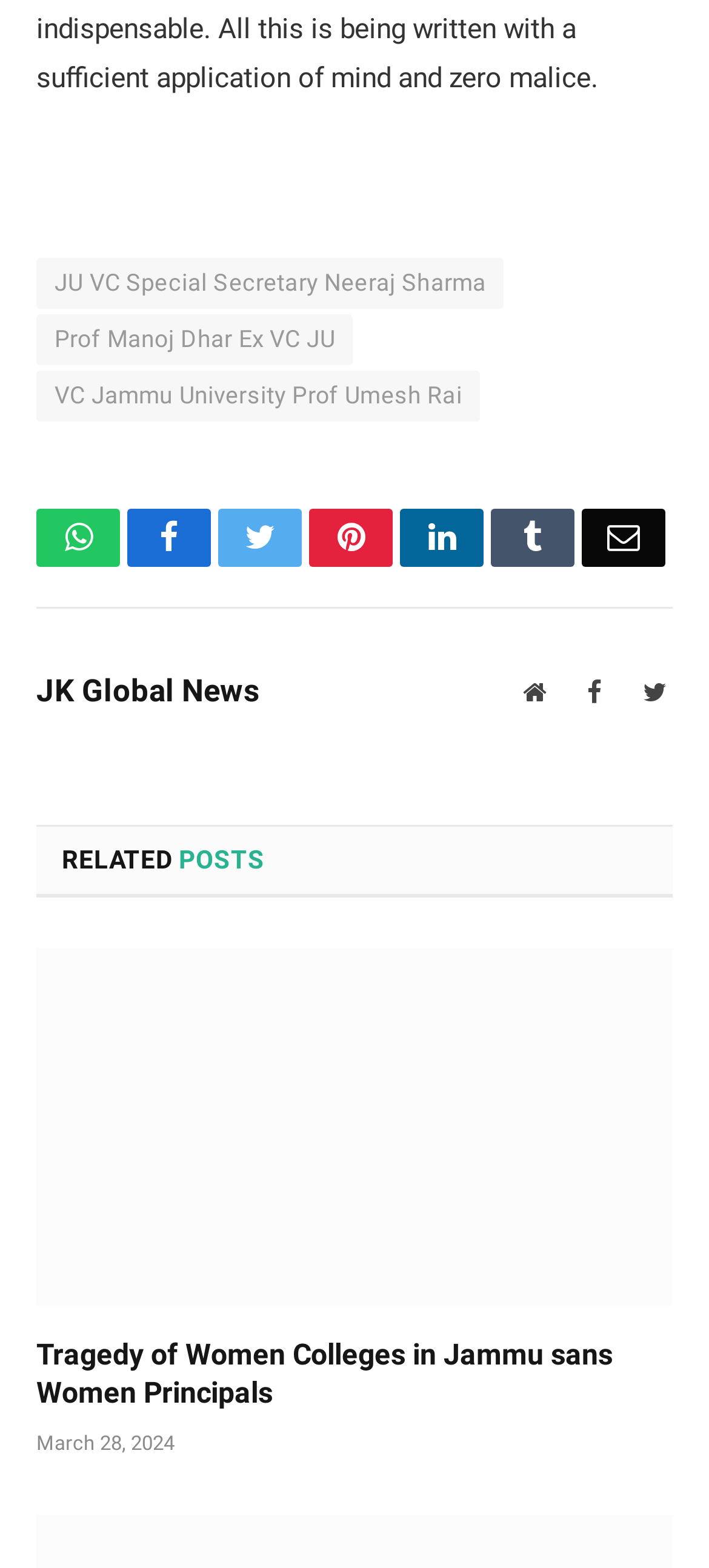Find the bounding box of the web element that fits this description: "March 28, 2024".

[0.051, 0.913, 0.246, 0.928]